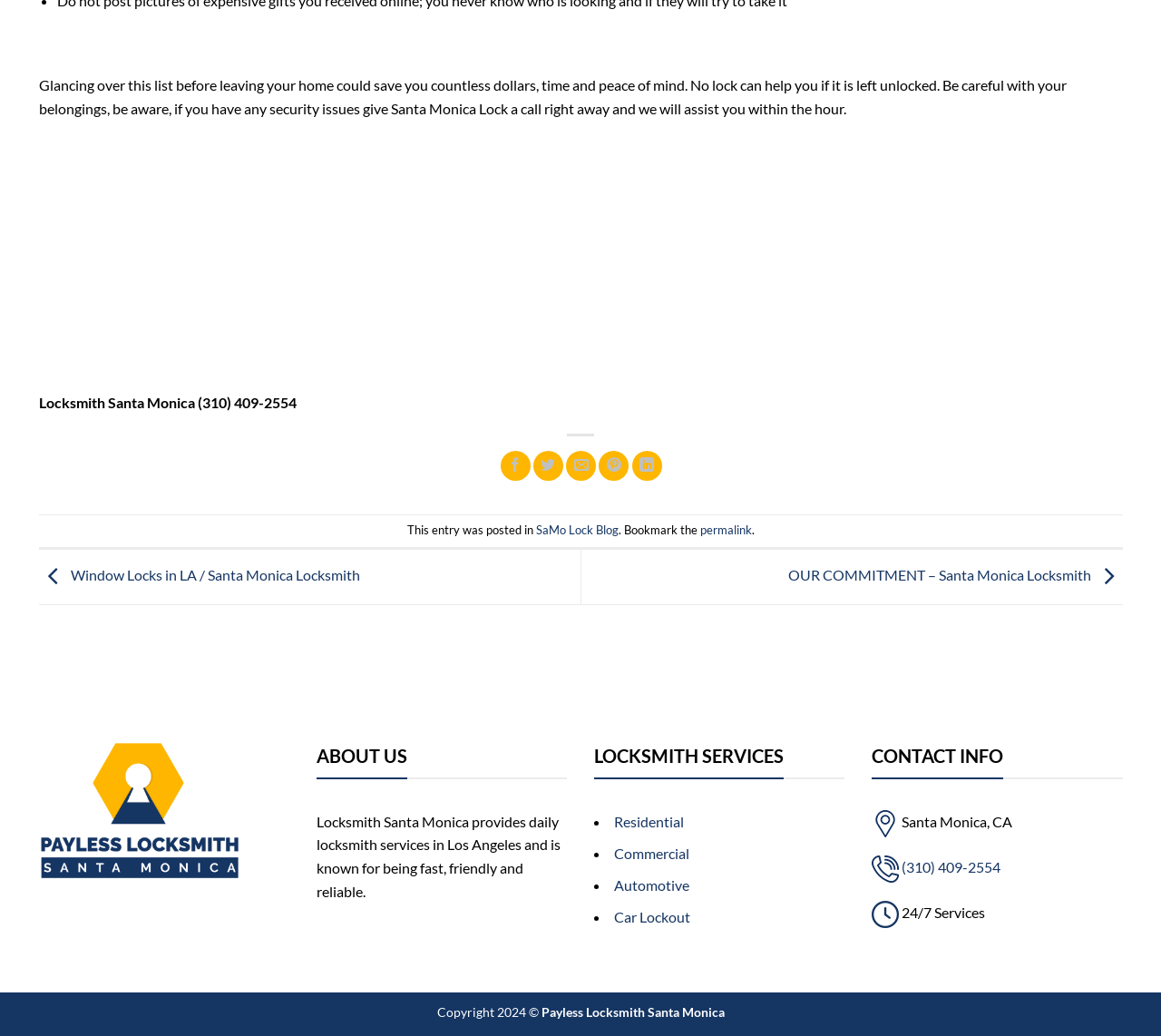Give a short answer to this question using one word or a phrase:
What is the city and state where Locksmith Santa Monica is located?

Santa Monica, CA